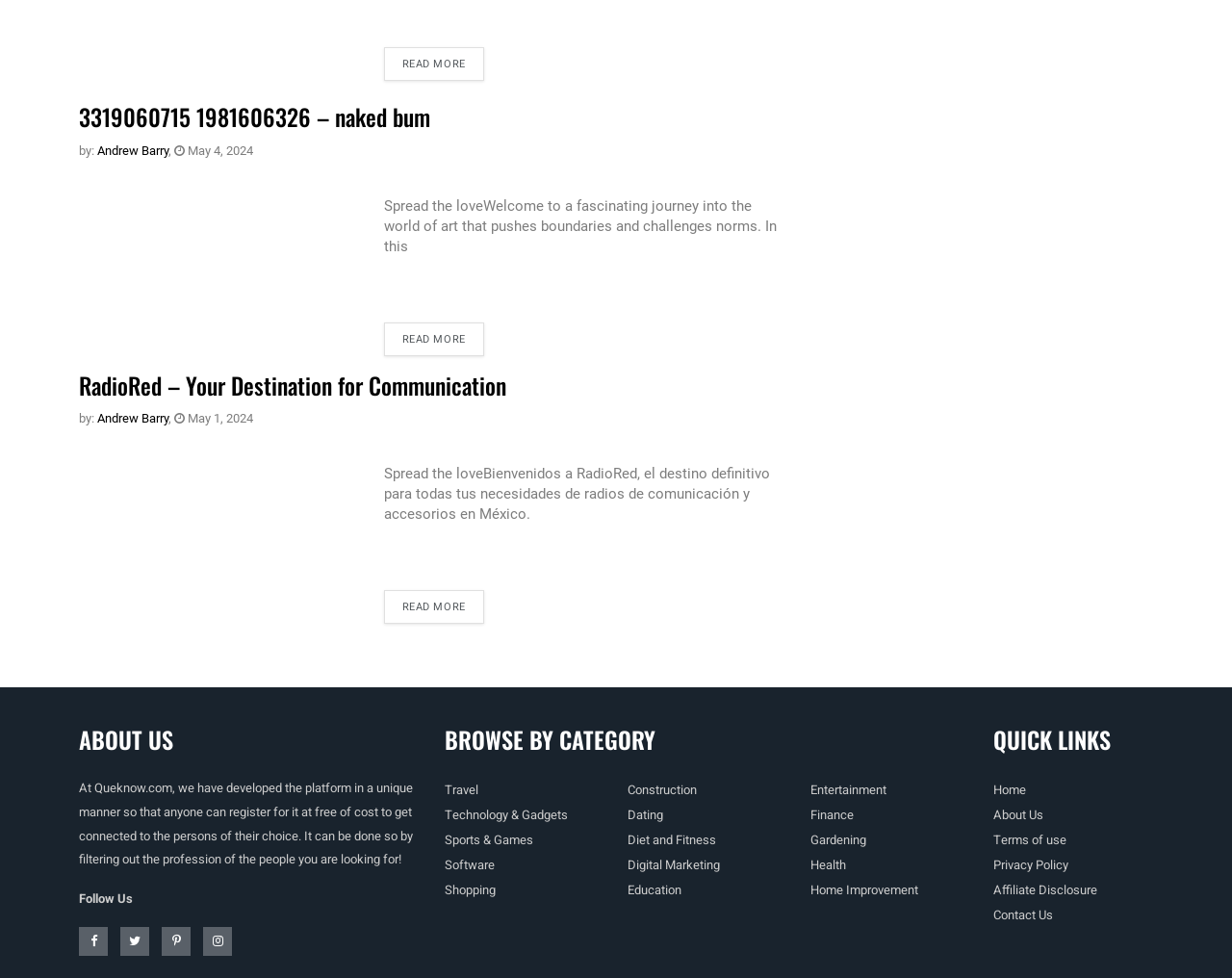What is the title of the first article?
Look at the image and respond with a one-word or short phrase answer.

3319060715 1981606326 – naked bum